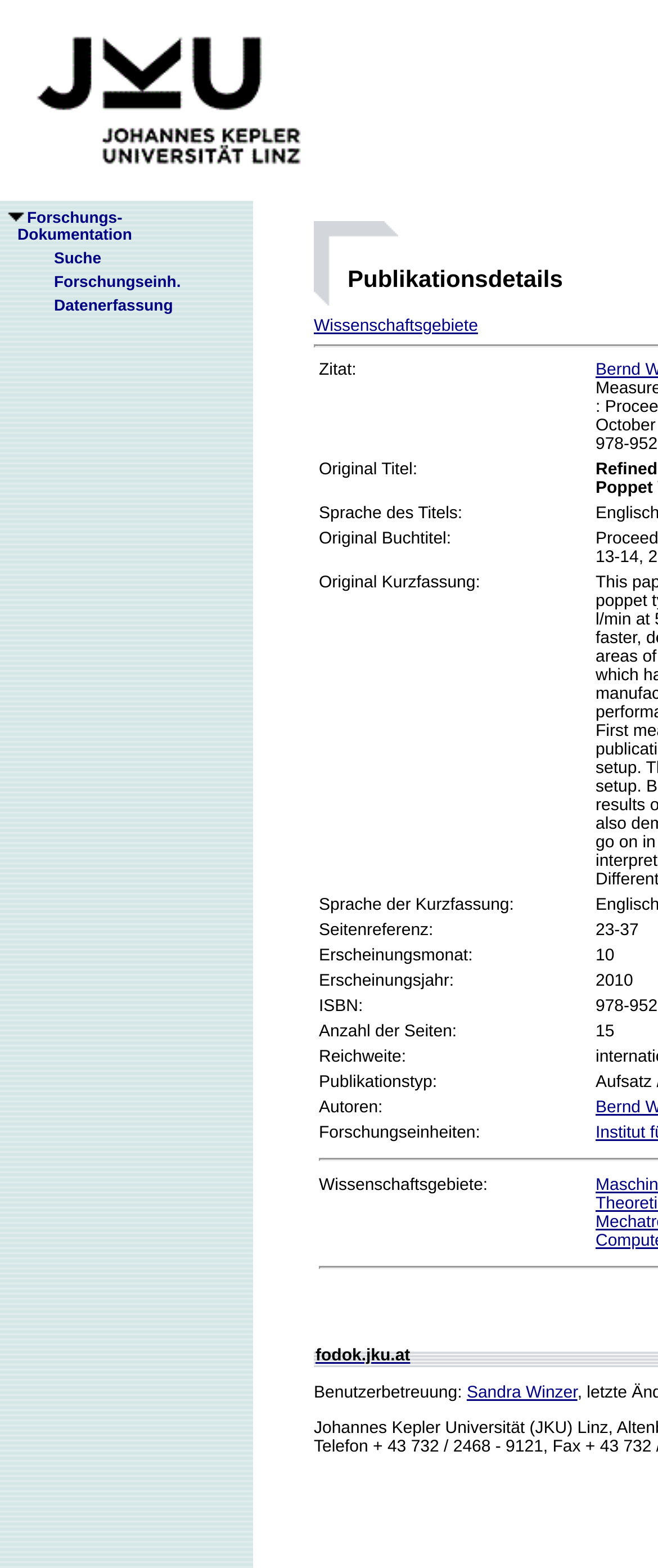Please determine the bounding box coordinates, formatted as (top-left x, top-left y, bottom-right x, bottom-right y), with all values as floating point numbers between 0 and 1. Identify the bounding box of the region described as: parent_node: Search for... aria-label="Search"

None